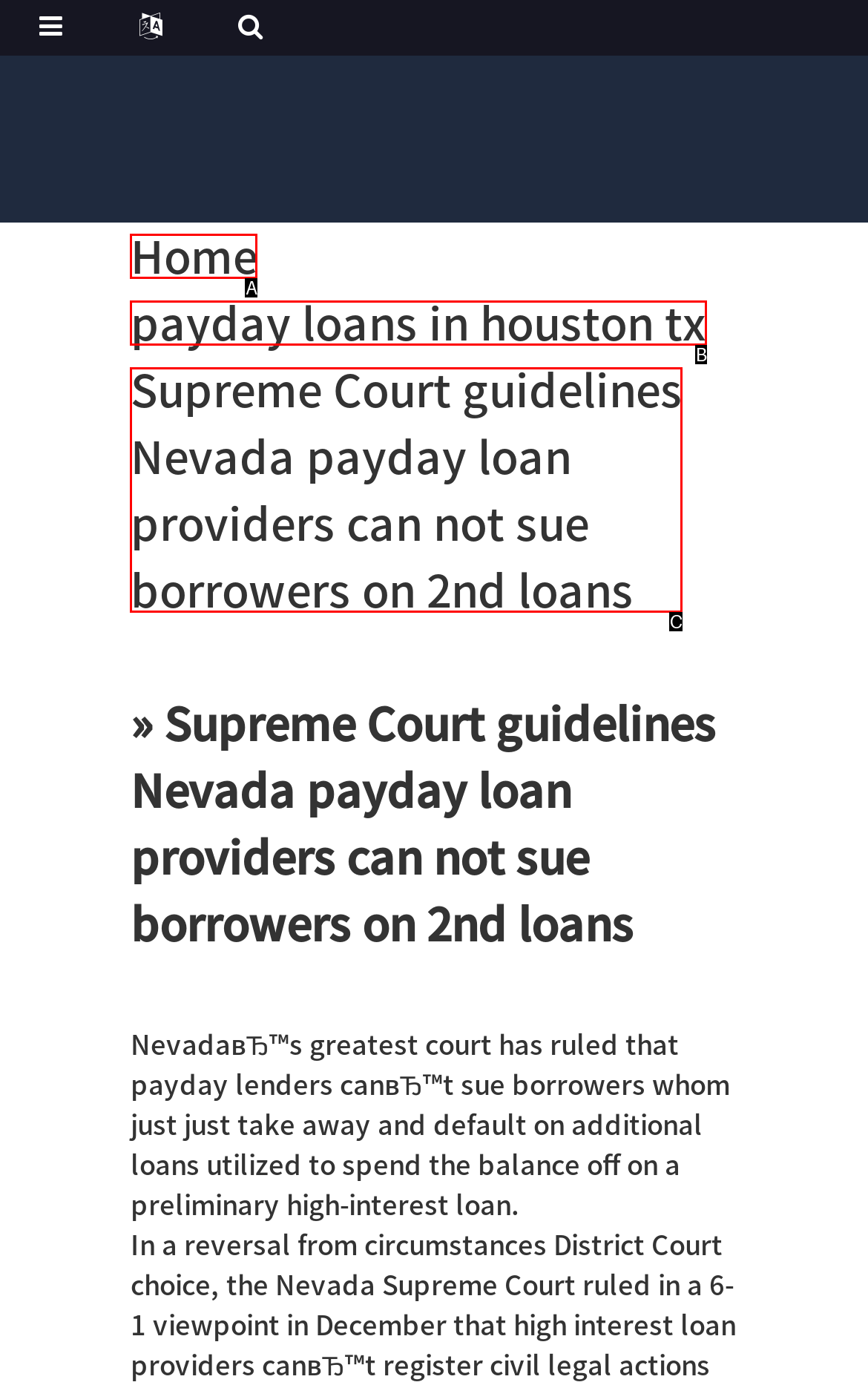Select the letter that corresponds to the description: Home. Provide your answer using the option's letter.

A